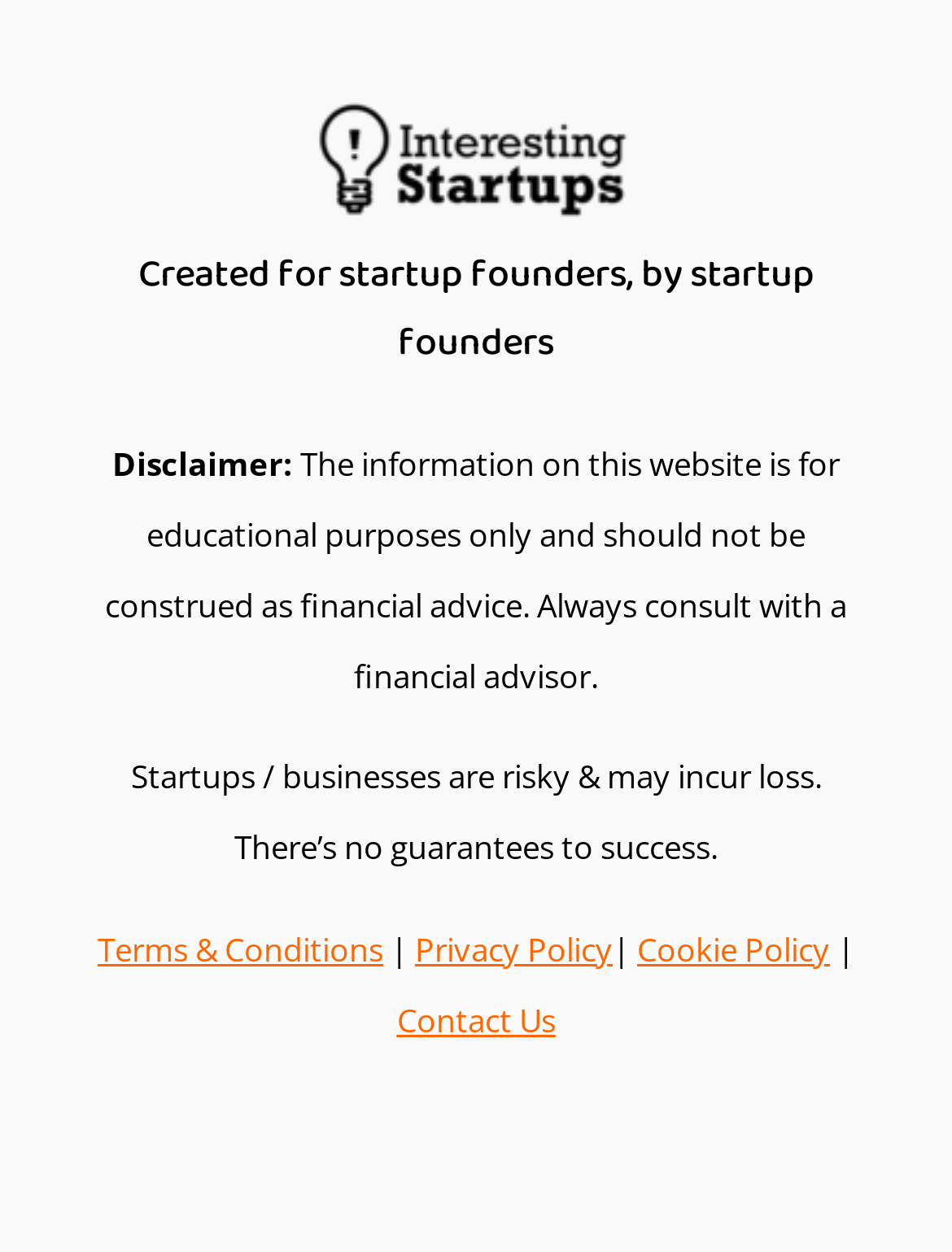What type of entities are risky and may incur loss?
Please look at the screenshot and answer in one word or a short phrase.

Startups/businesses